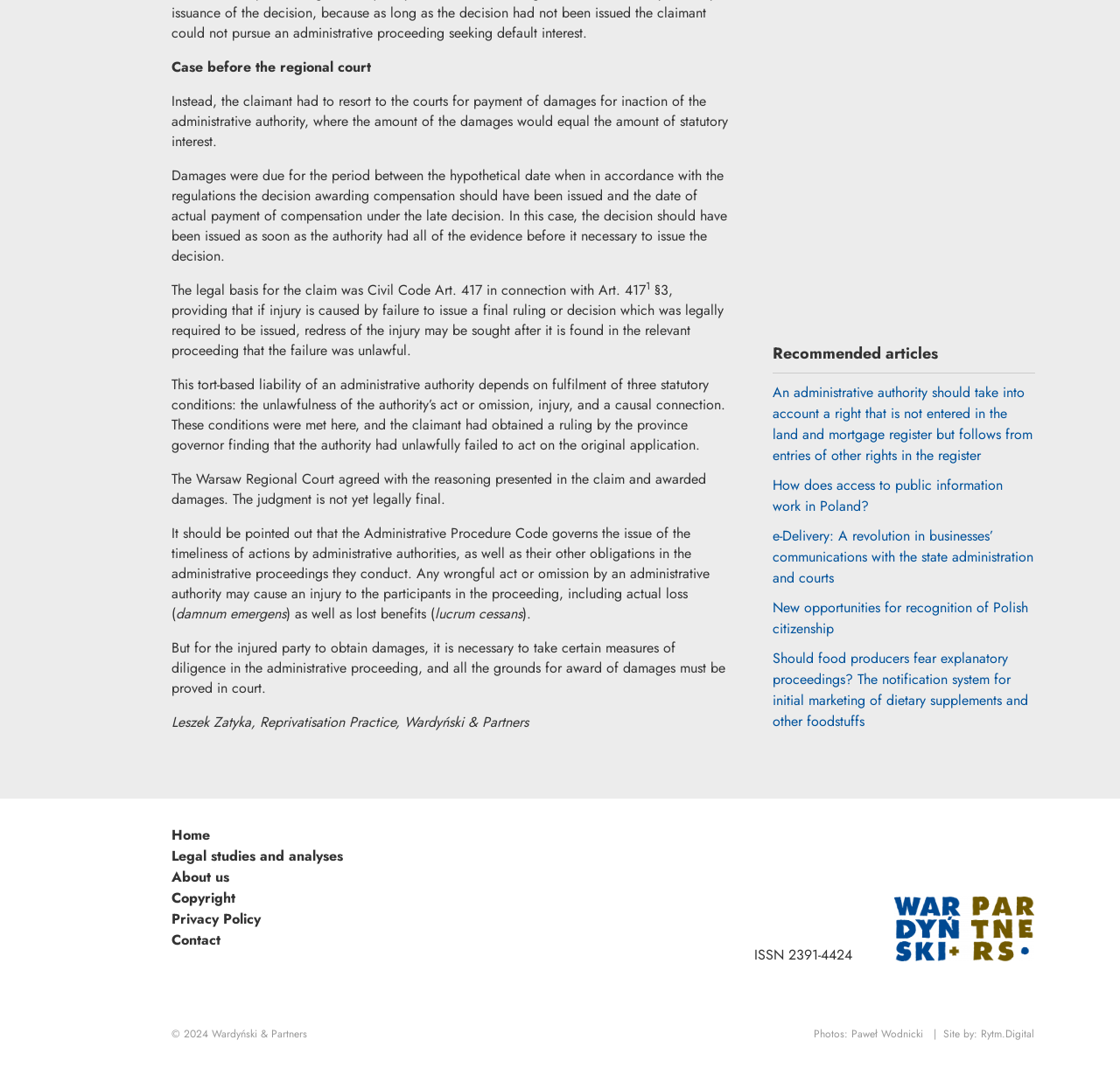What is the name of the law firm?
Using the image as a reference, give a one-word or short phrase answer.

Wardyński & Partners